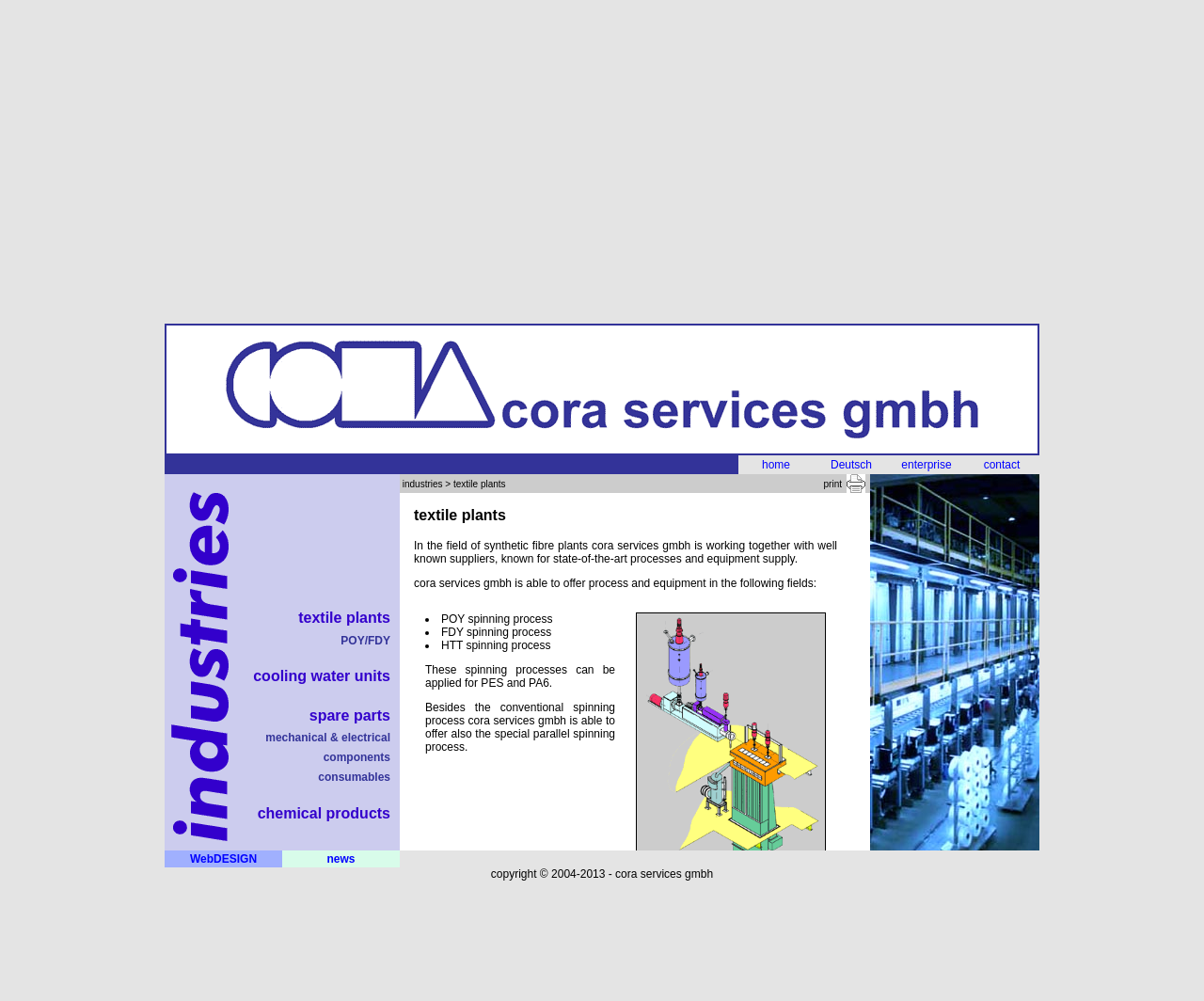Please identify the bounding box coordinates of the clickable element to fulfill the following instruction: "explore spare parts". The coordinates should be four float numbers between 0 and 1, i.e., [left, top, right, bottom].

[0.257, 0.707, 0.324, 0.723]